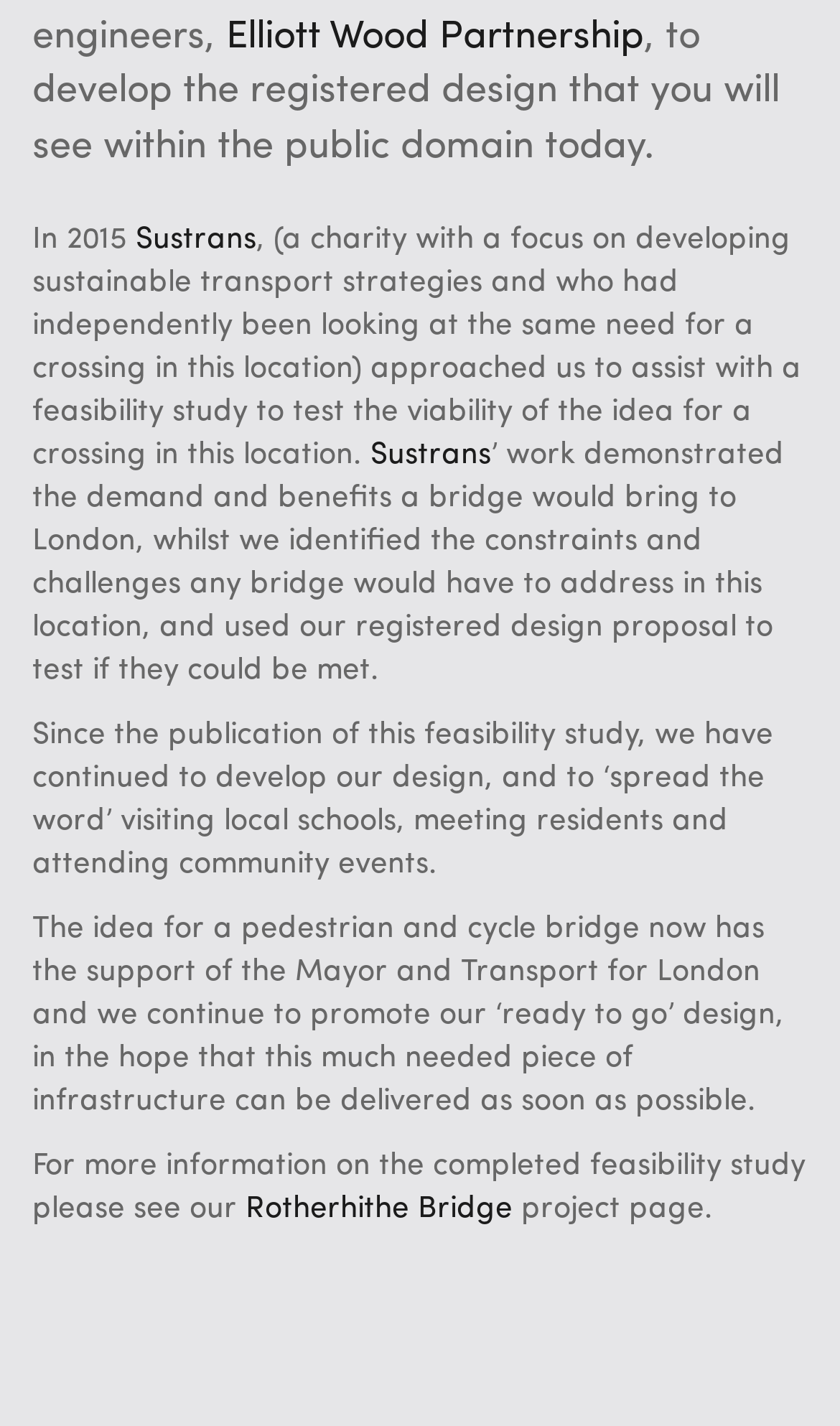Given the element description Rotherhithe Bridge, predict the bounding box coordinates for the UI element in the webpage screenshot. The format should be (top-left x, top-left y, bottom-right x, bottom-right y), and the values should be between 0 and 1.

[0.292, 0.829, 0.61, 0.859]